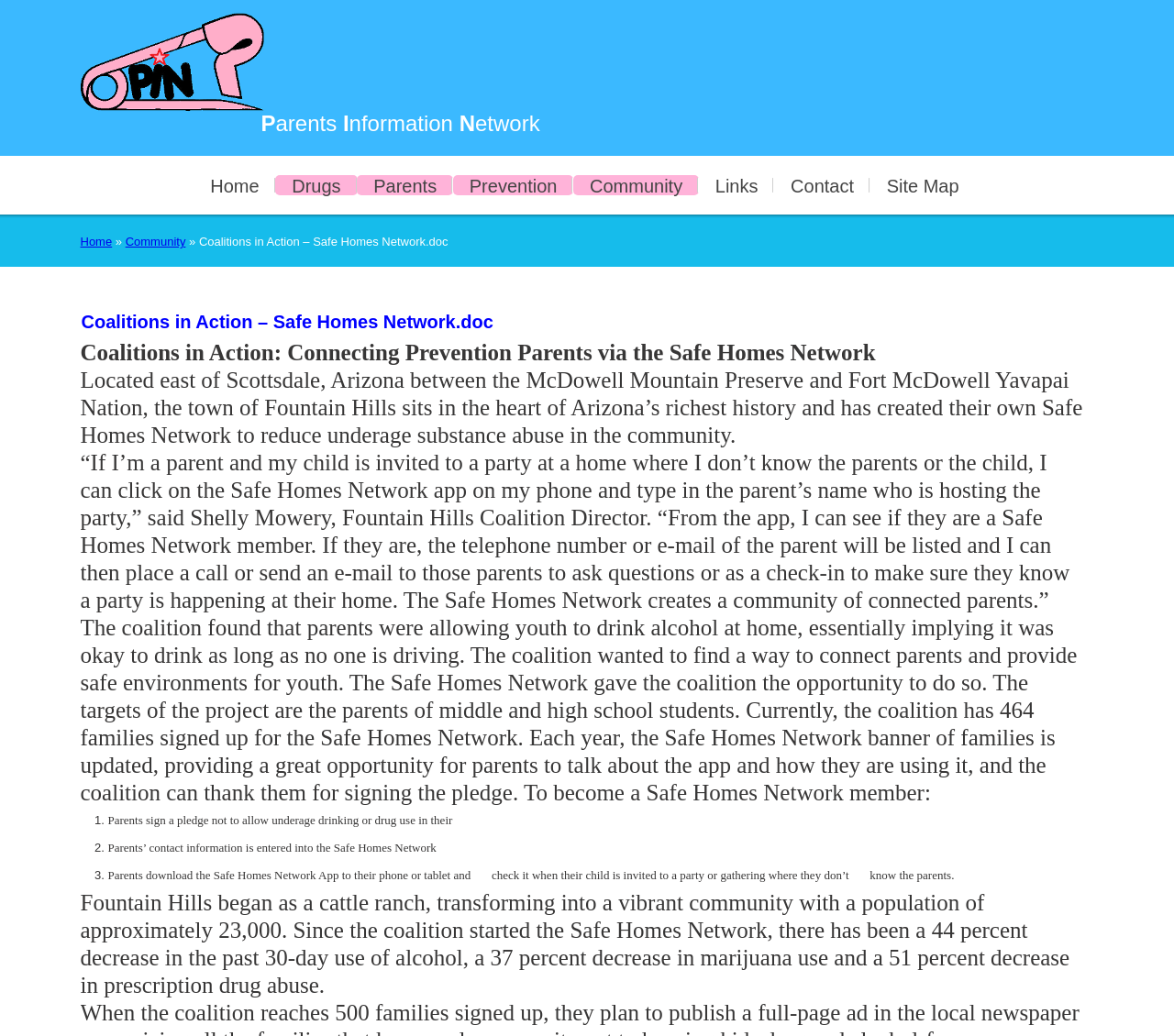Locate the bounding box coordinates of the item that should be clicked to fulfill the instruction: "Click on the 'Home' link".

[0.179, 0.157, 0.235, 0.2]